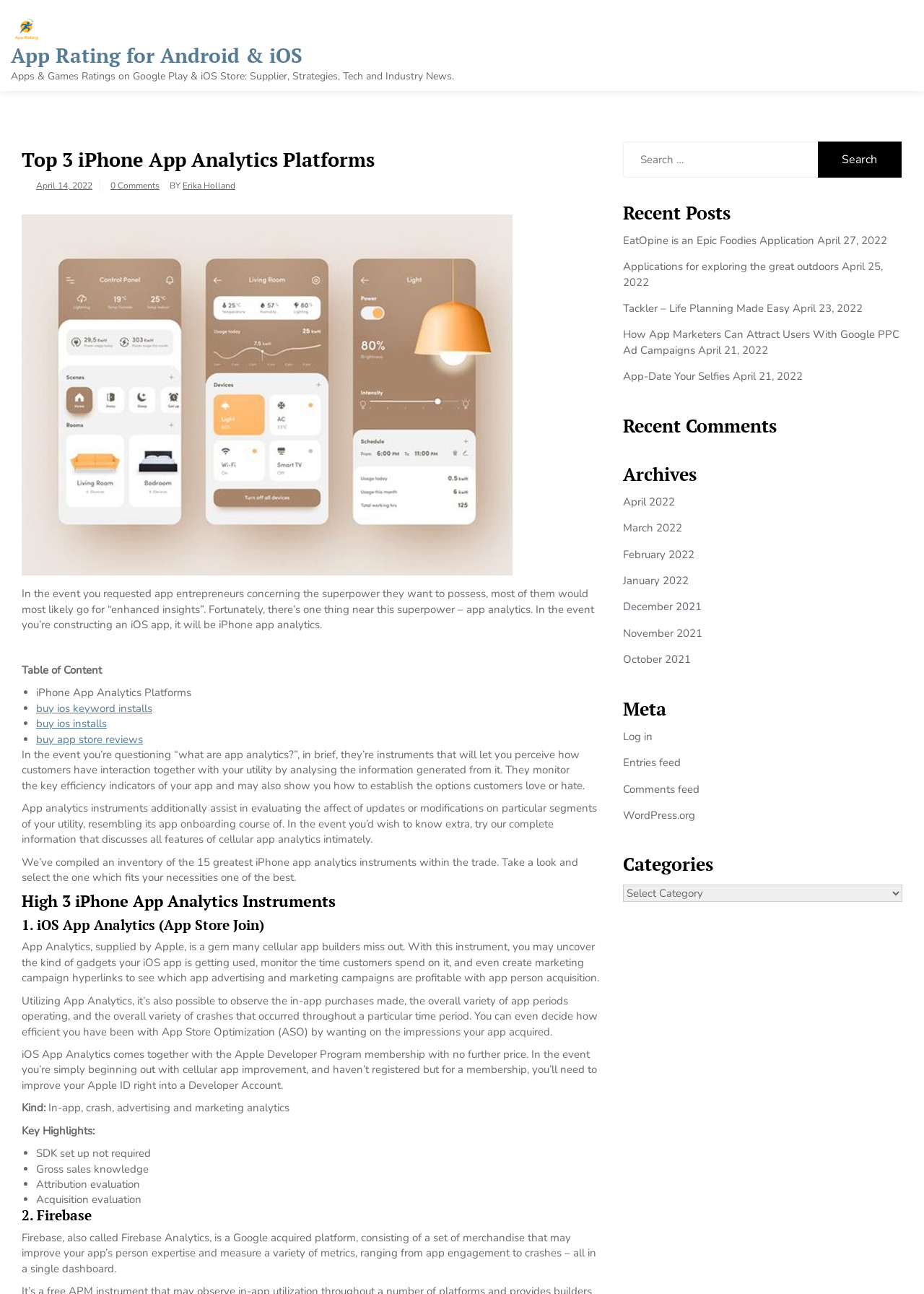Pinpoint the bounding box coordinates of the element you need to click to execute the following instruction: "Log in to the website". The bounding box should be represented by four float numbers between 0 and 1, in the format [left, top, right, bottom].

[0.674, 0.563, 0.707, 0.575]